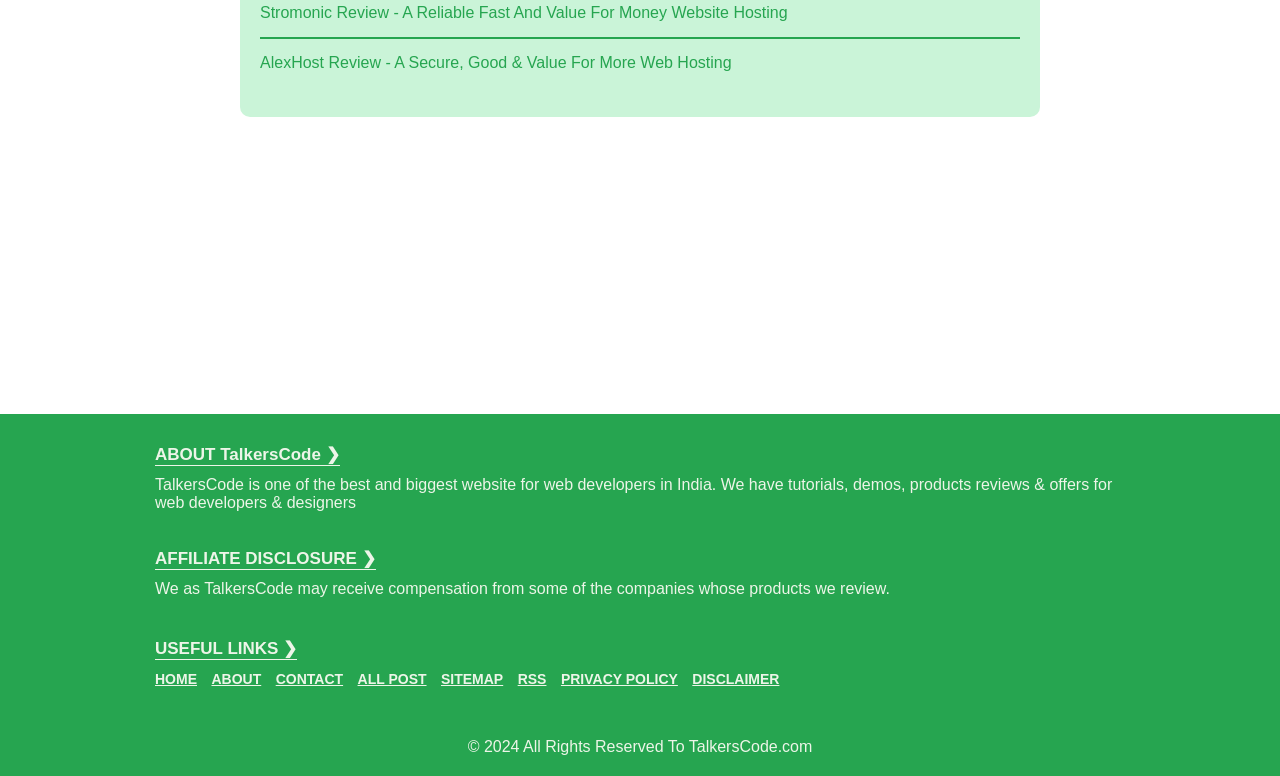Please identify the bounding box coordinates of the region to click in order to complete the task: "check privacy policy". The coordinates must be four float numbers between 0 and 1, specified as [left, top, right, bottom].

[0.438, 0.864, 0.53, 0.885]